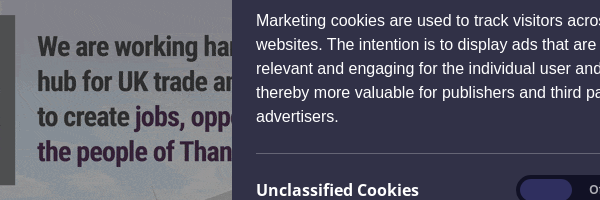Explain what is happening in the image with as much detail as possible.

The image features a portion of text highlighting efforts to establish a hub for UK trade, aiming to create jobs and opportunities for the people of Thanet. Accompanying this text is a section about marketing cookies, explaining their role in tracking visitors across websites to deliver more relevant advertisements. Additionally, there is a mention of unclassified cookies, emphasizing their current status as being assessed. The overall theme illustrates a commitment to local economic development and an informative approach to privacy and data usage on the website.